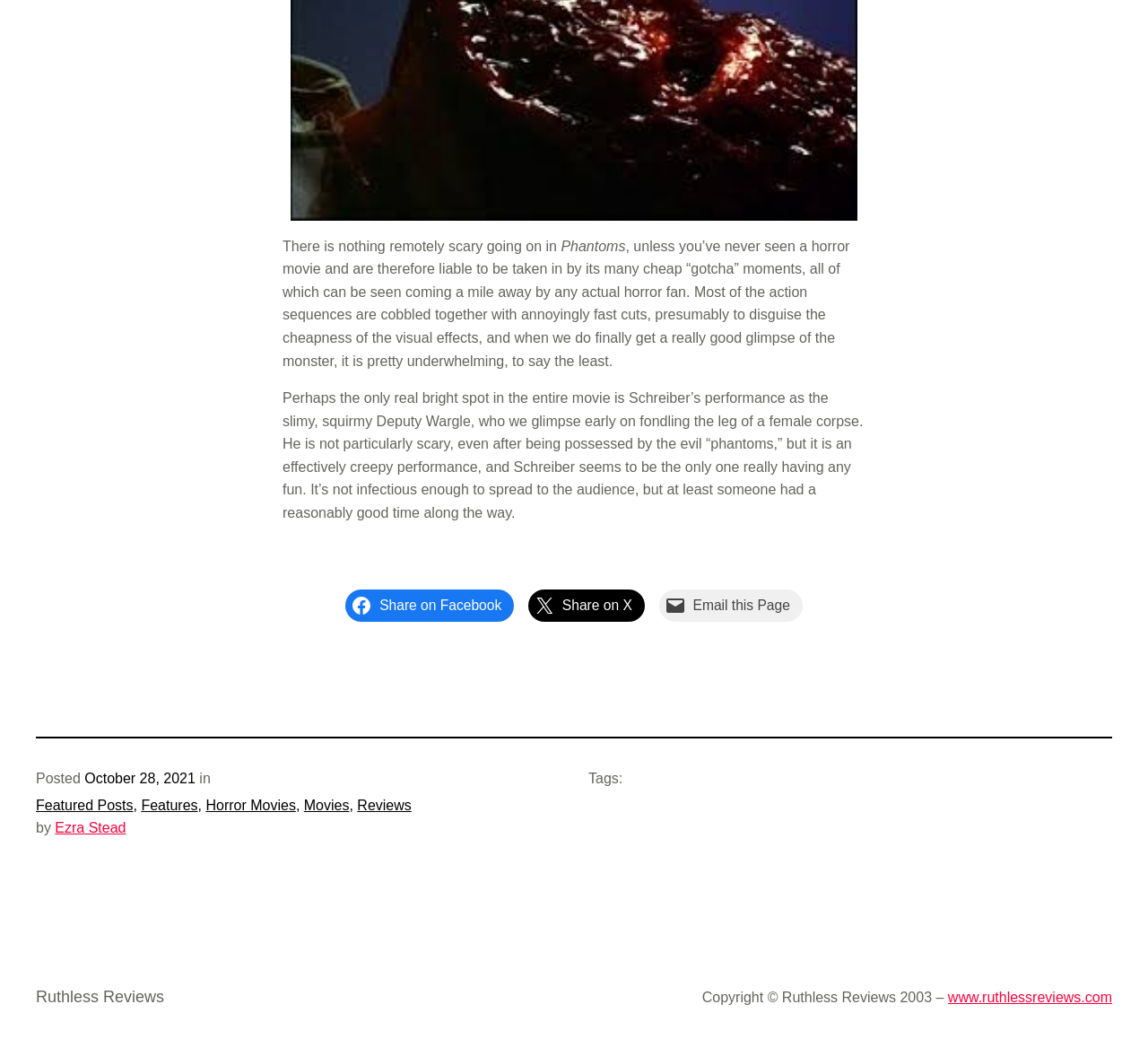Identify the bounding box coordinates for the region of the element that should be clicked to carry out the instruction: "Visit Ruthless Reviews homepage". The bounding box coordinates should be four float numbers between 0 and 1, i.e., [left, top, right, bottom].

[0.031, 0.942, 0.143, 0.96]